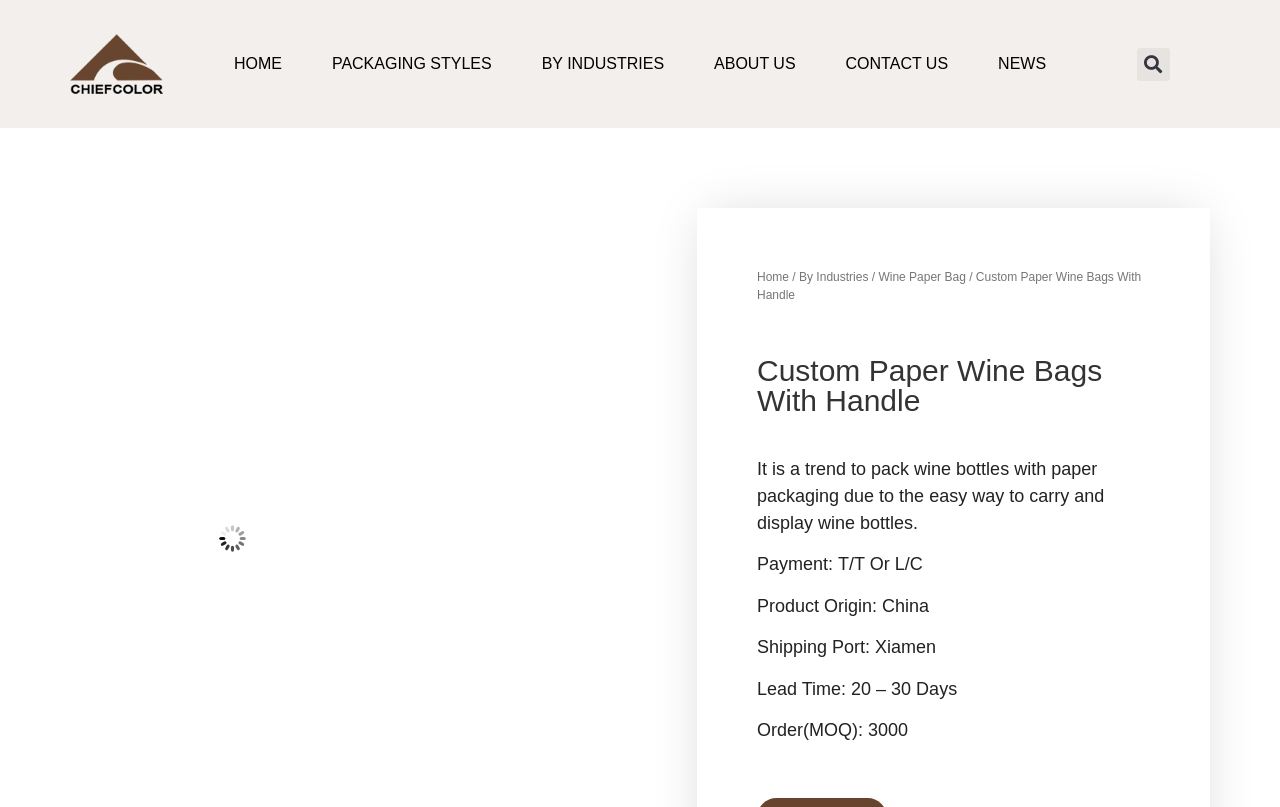Provide a brief response to the question below using a single word or phrase: 
Where is the shipping port for the product?

Xiamen